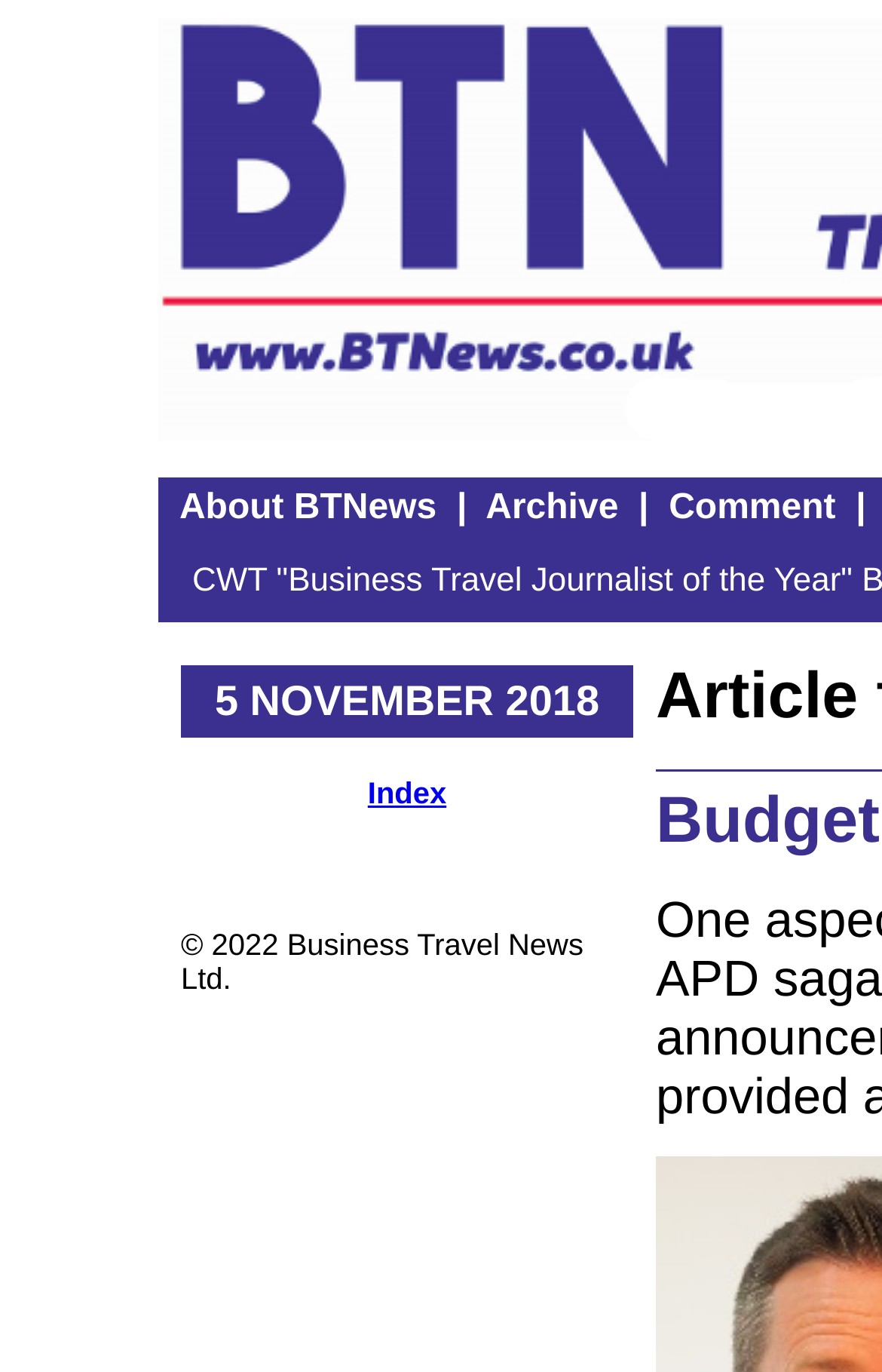Give a one-word or short phrase answer to the question: 
What is the purpose of the 'About BTNews' link?

To learn about BTNews